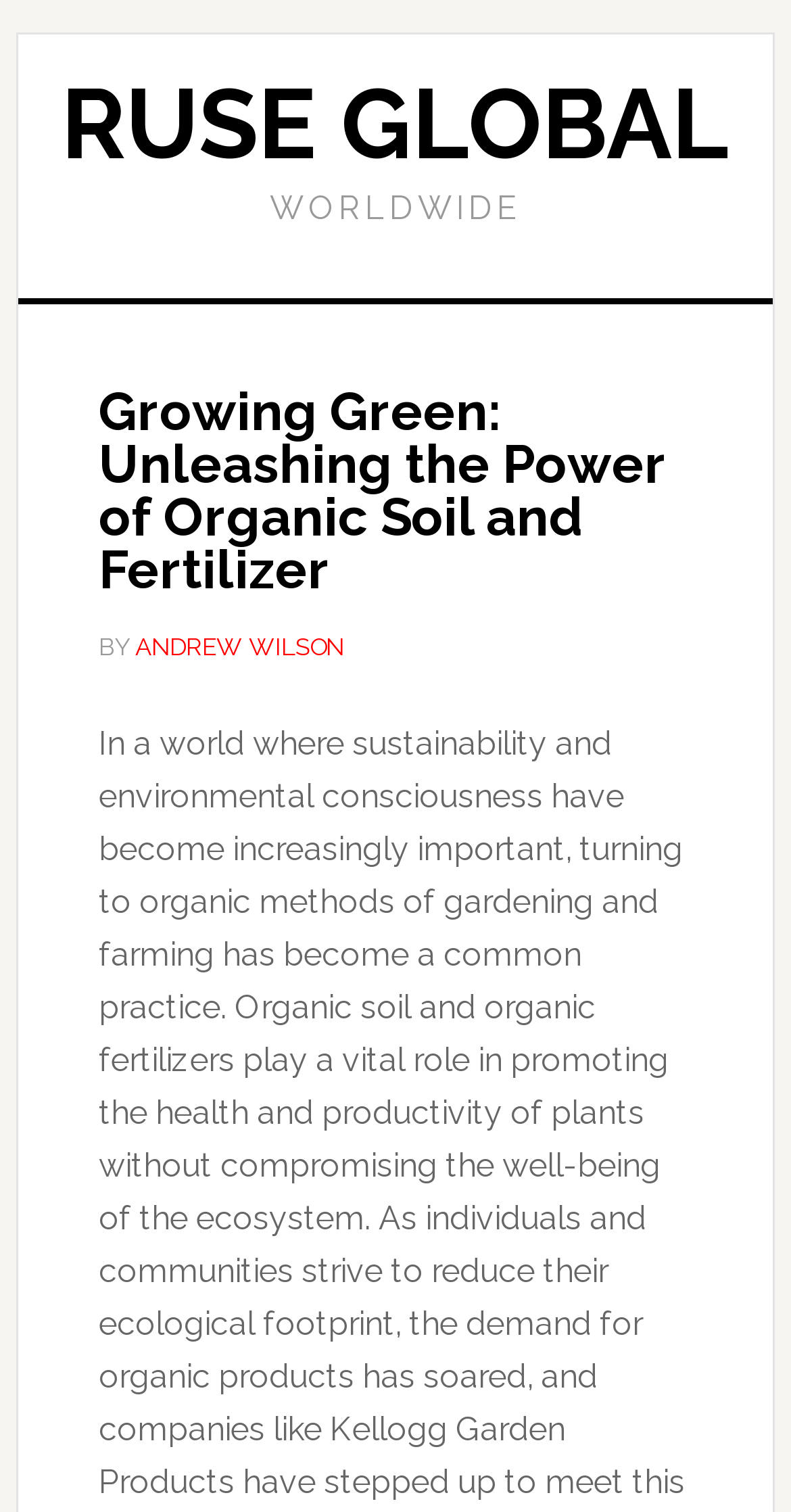Provide a short, one-word or phrase answer to the question below:
What is the scope of the organization?

WORLDWIDE